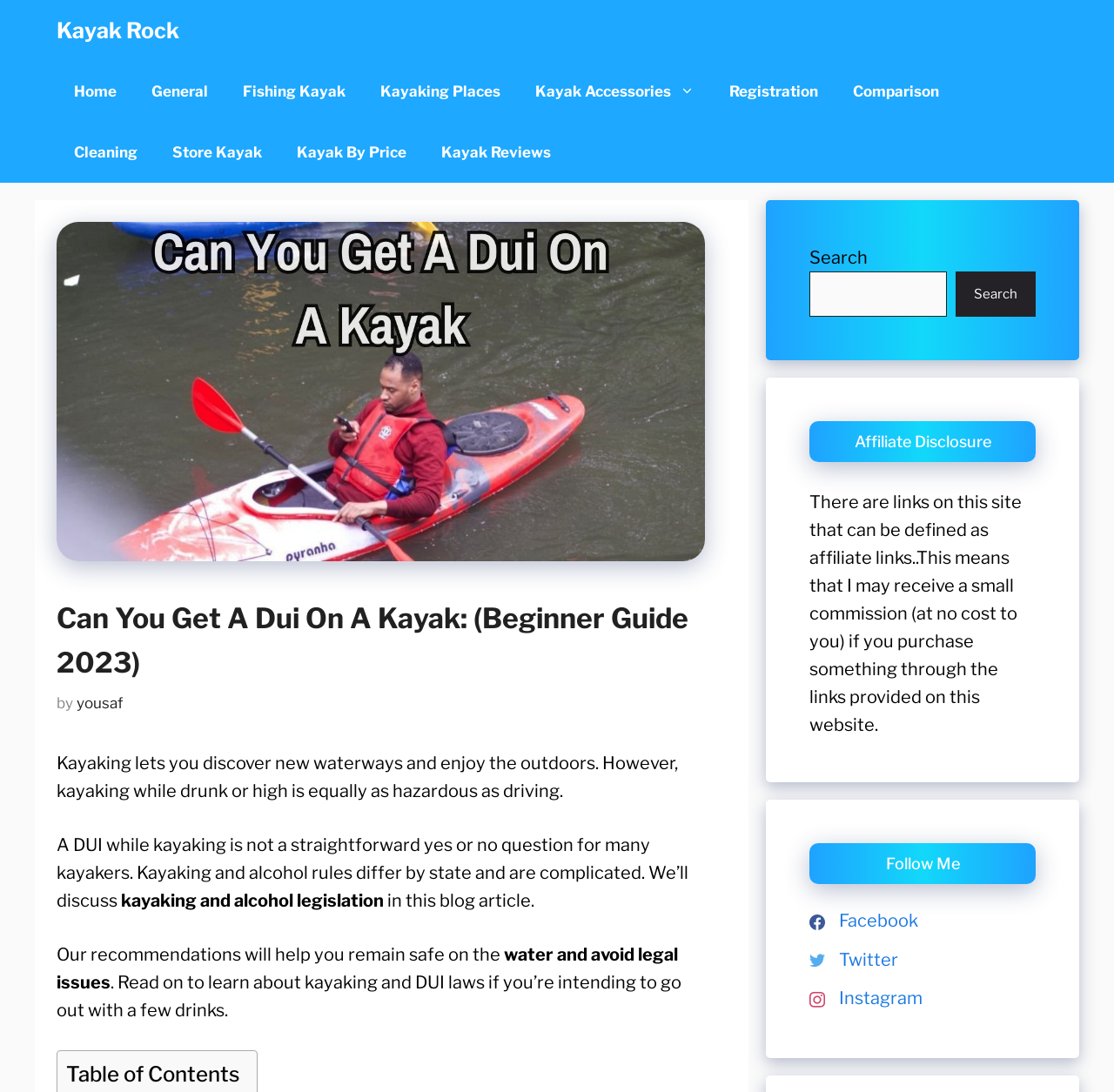Please specify the bounding box coordinates of the element that should be clicked to execute the given instruction: 'Follow on Facebook'. Ensure the coordinates are four float numbers between 0 and 1, expressed as [left, top, right, bottom].

[0.72, 0.833, 0.824, 0.853]